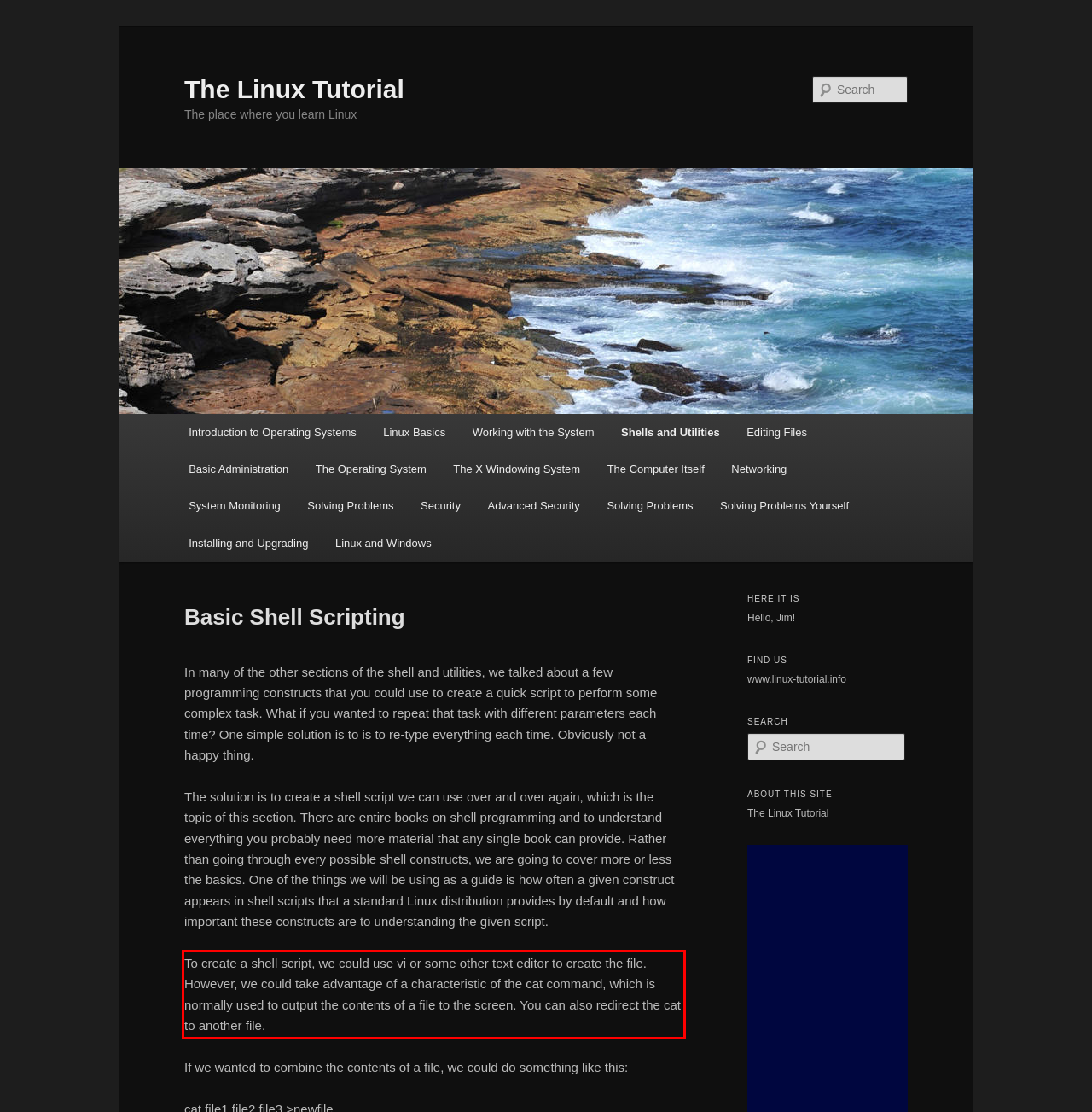Given a webpage screenshot, locate the red bounding box and extract the text content found inside it.

To create a shell script, we could use vi or some other text editor to create the file. However, we could take advantage of a characteristic of the cat command, which is normally used to output the contents of a file to the screen. You can also redirect the cat to another file.